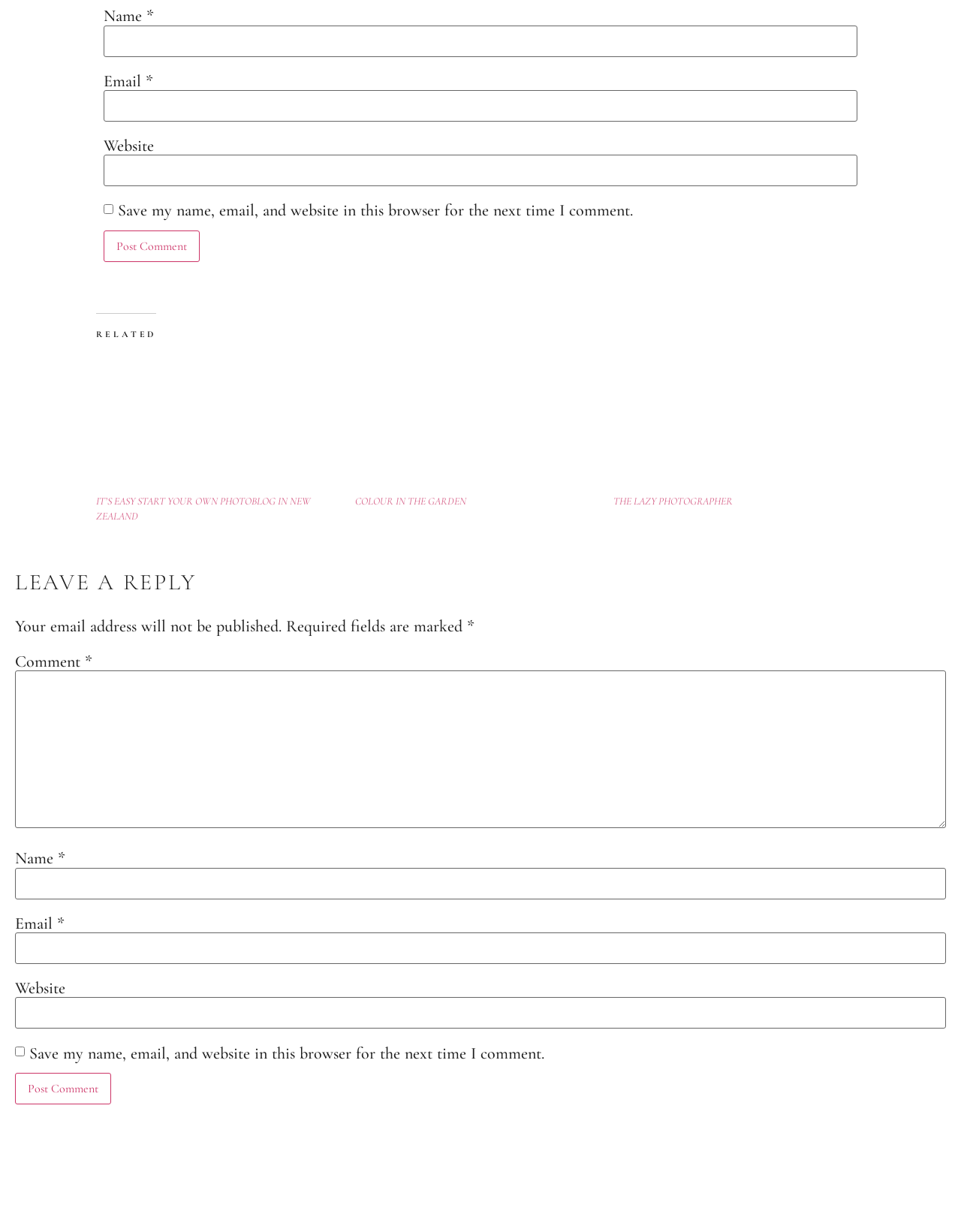Identify and provide the bounding box for the element described by: "The Lazy Photographer".

[0.638, 0.402, 0.763, 0.412]